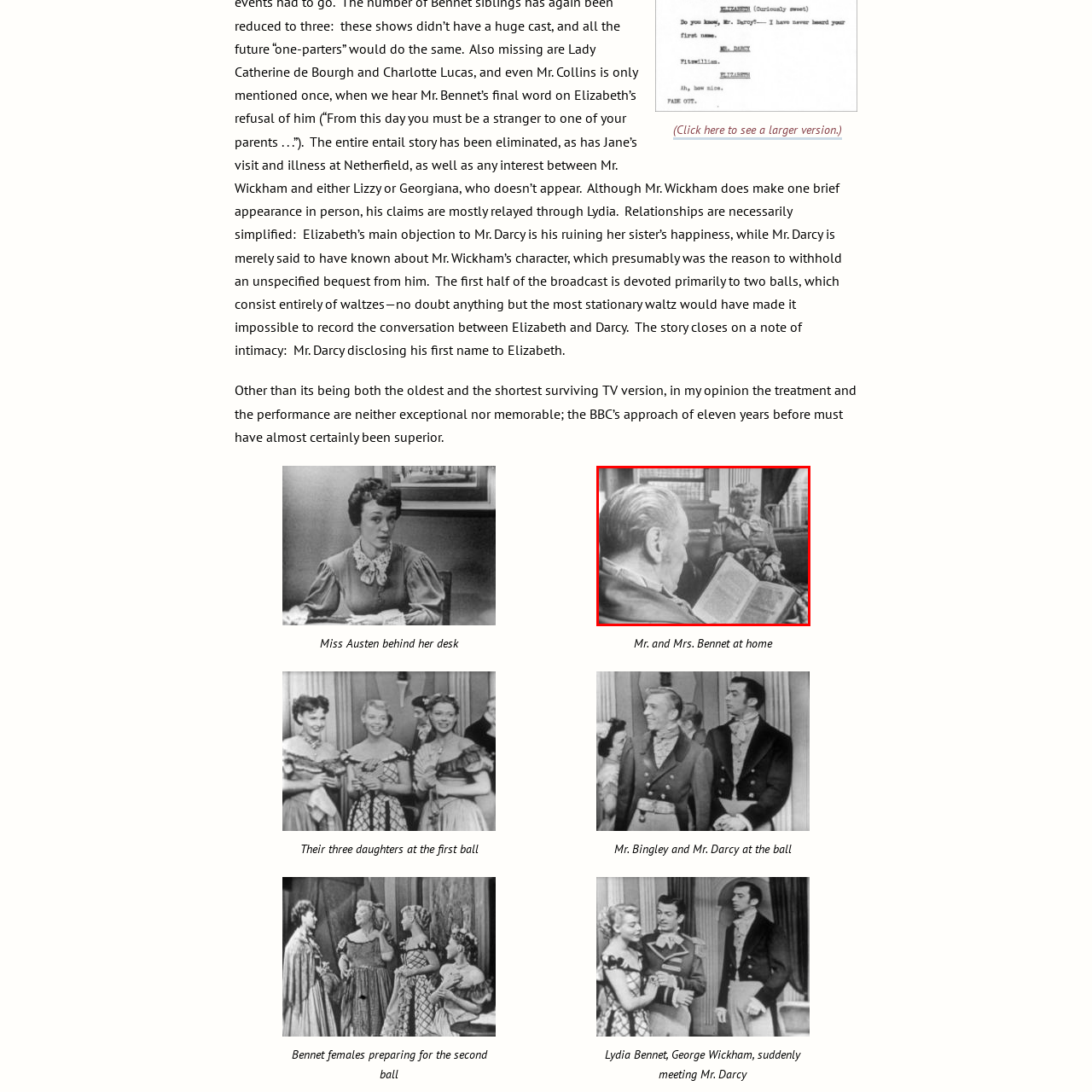Thoroughly describe the contents of the image enclosed in the red rectangle.

The image captures a poignant moment from the adaptation of Jane Austen's *Pride and Prejudice*, titled "PP 49 2 Mr. and Mrs. Bennet at home." In this black-and-white scene, an elderly gentleman is seated, engrossed in a book, while an older woman converses or quietly observes from across the room. The gentleman's profile is visible, showcasing a thoughtful expression as he reads, suggesting a moment of reflection or deep concentration. The woman, dressed in period attire, appears engaged, embodying the domestic atmosphere typical of Austen's narratives. The setting is cozy and intimate, with hints of a well-furnished room likely intended to evoke a sense of the period in which the story is set. This image effectively encapsulates the dynamics of their relationship and the genteel world of Regency-era England.